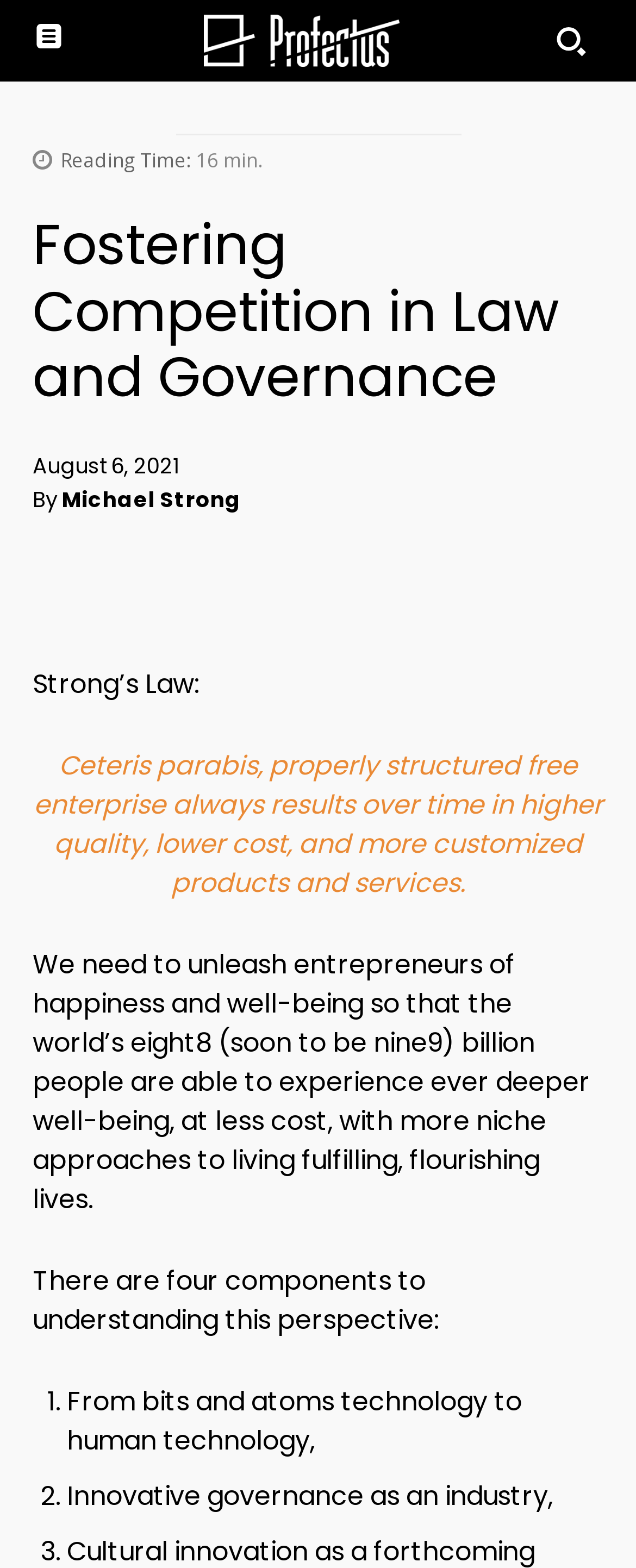Pinpoint the bounding box coordinates of the element that must be clicked to accomplish the following instruction: "Read the article by Michael Strong". The coordinates should be in the format of four float numbers between 0 and 1, i.e., [left, top, right, bottom].

[0.097, 0.303, 0.379, 0.334]